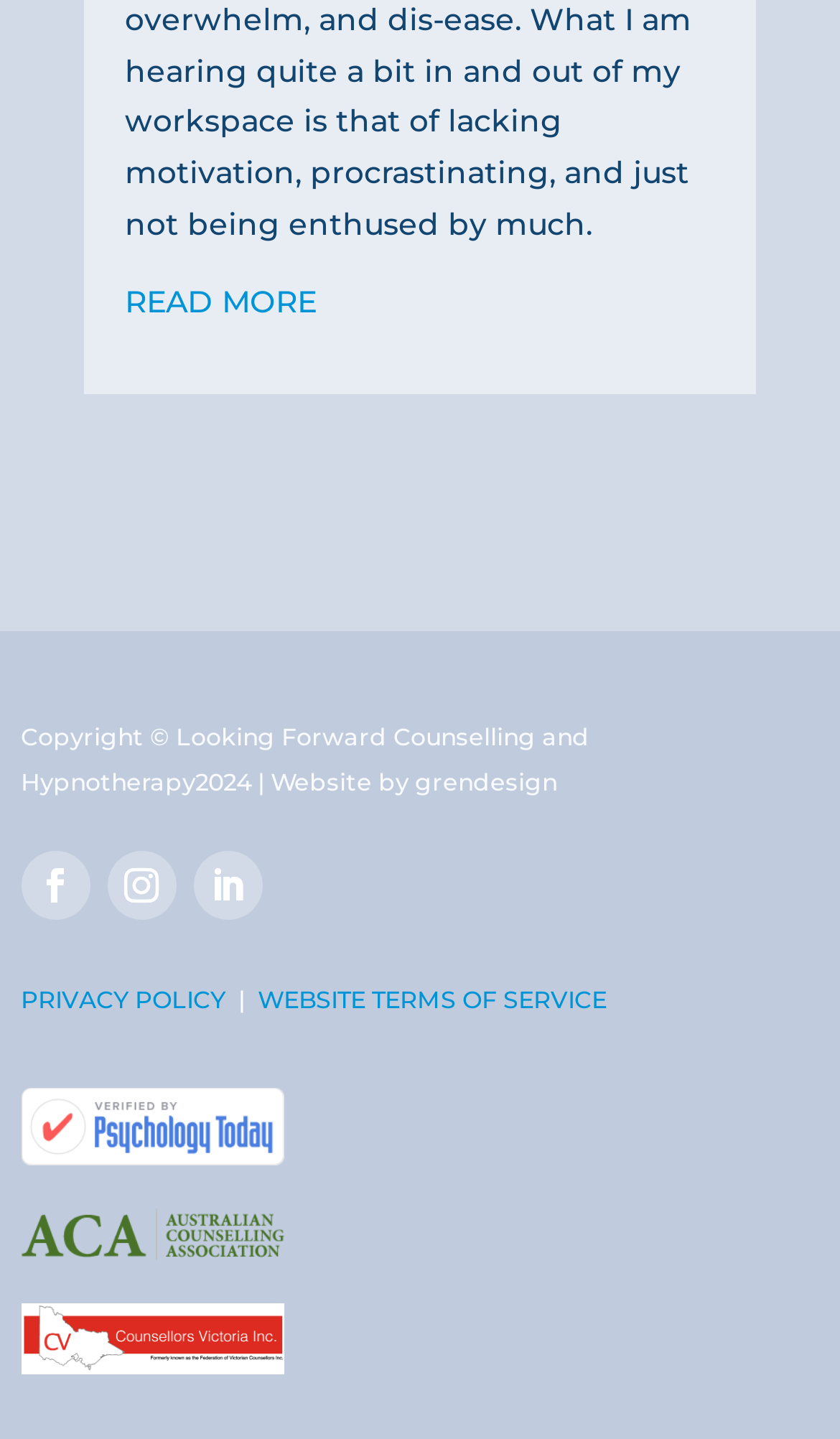What are the two types of documents linked at the bottom of the webpage?
Please use the image to provide a one-word or short phrase answer.

Privacy Policy and Website Terms of Service